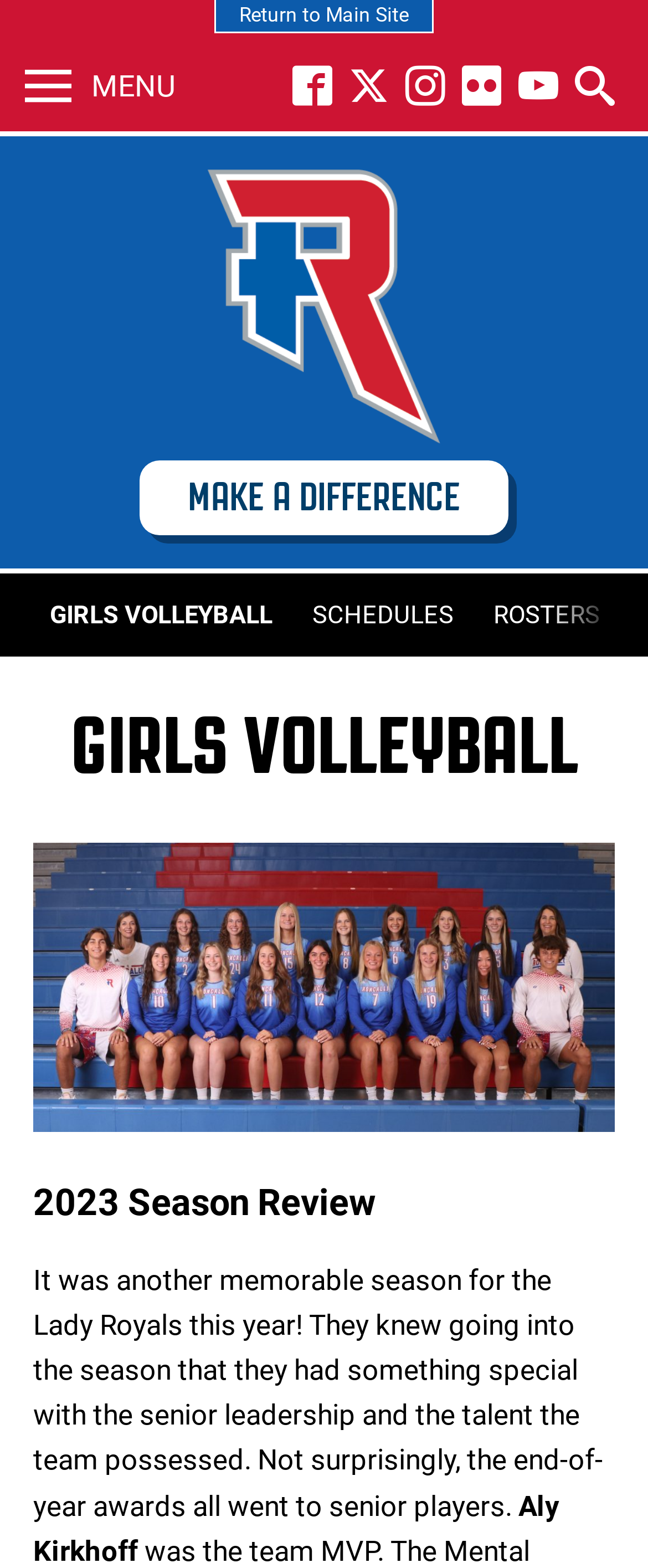Please find the bounding box coordinates of the section that needs to be clicked to achieve this instruction: "Read 2023 Season Review".

[0.051, 0.748, 0.949, 0.786]